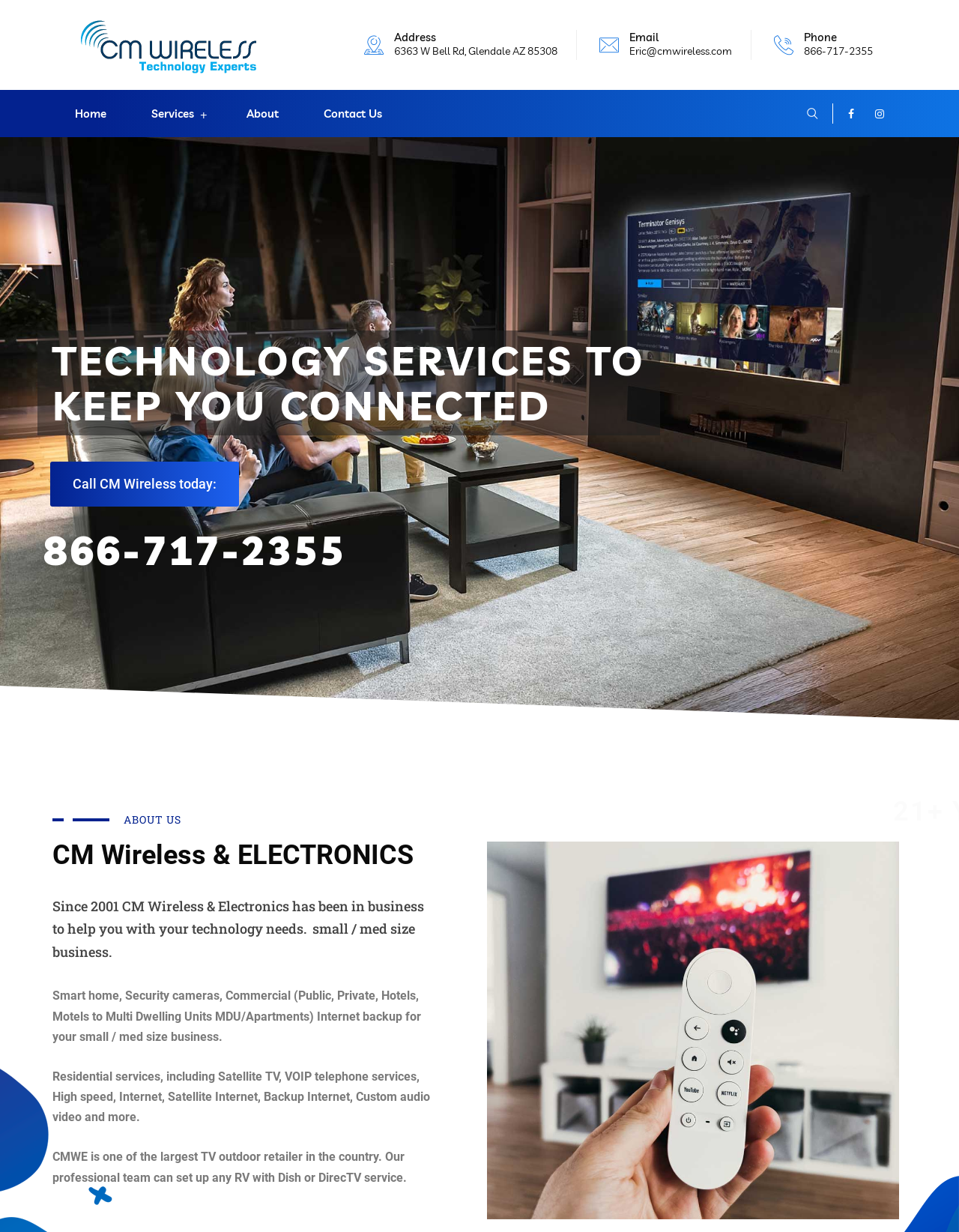From the element description Eric@cmwireless.com, predict the bounding box coordinates of the UI element. The coordinates must be specified in the format (top-left x, top-left y, bottom-right x, bottom-right y) and should be within the 0 to 1 range.

[0.656, 0.036, 0.763, 0.047]